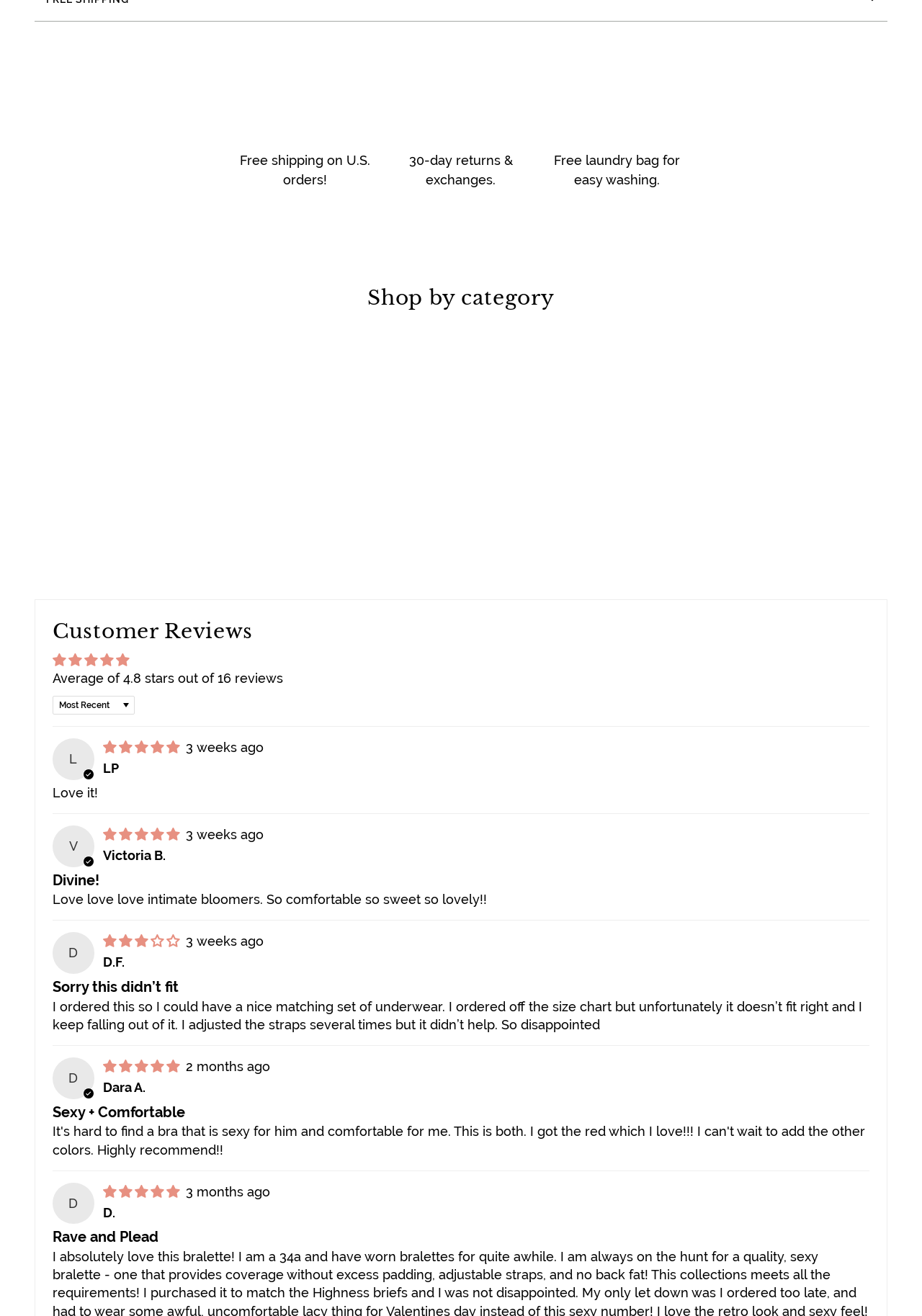Find the bounding box coordinates of the element's region that should be clicked in order to follow the given instruction: "Sort reviews by dropdown". The coordinates should consist of four float numbers between 0 and 1, i.e., [left, top, right, bottom].

[0.057, 0.529, 0.146, 0.543]